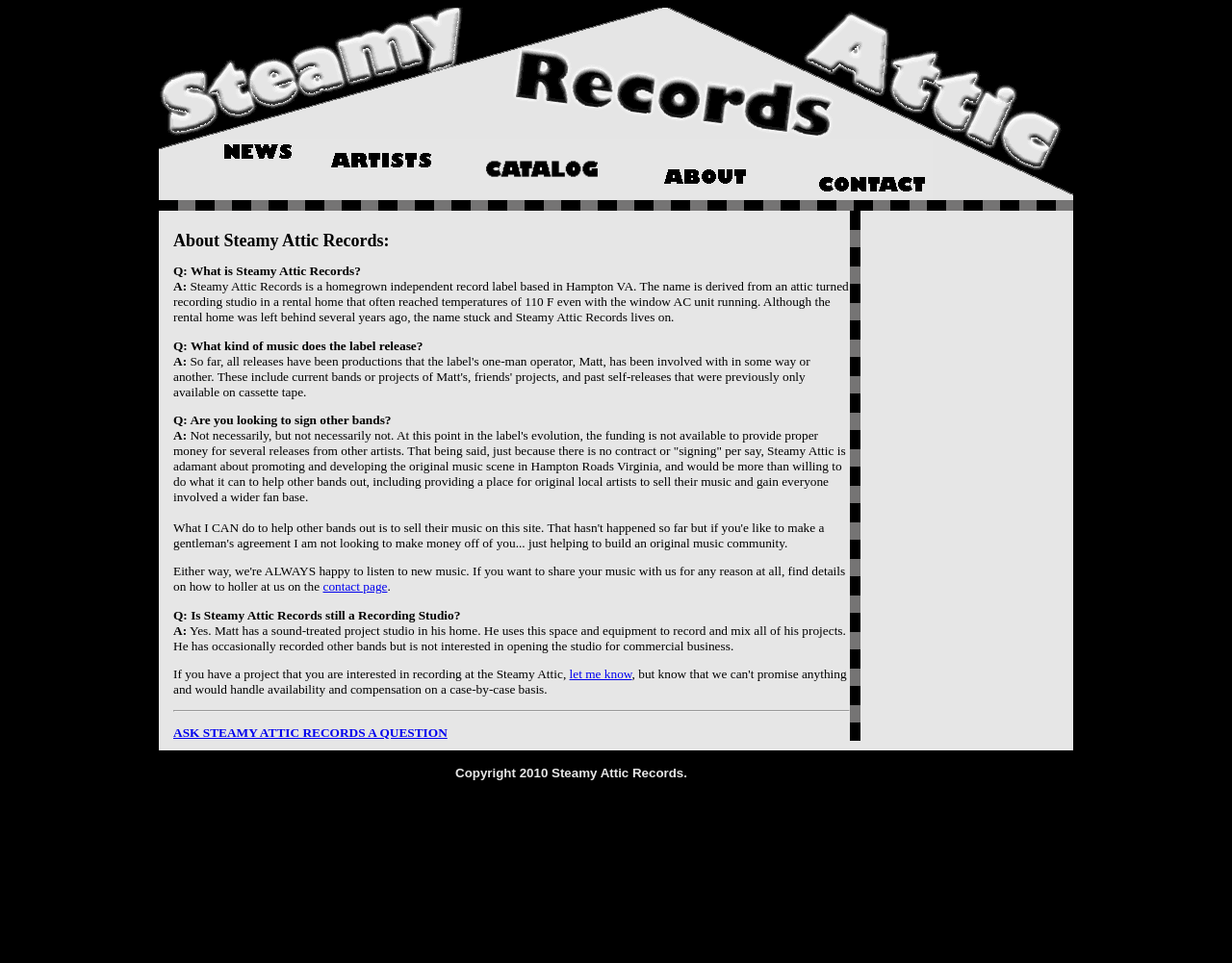Calculate the bounding box coordinates of the UI element given the description: "let me know".

[0.462, 0.692, 0.513, 0.707]